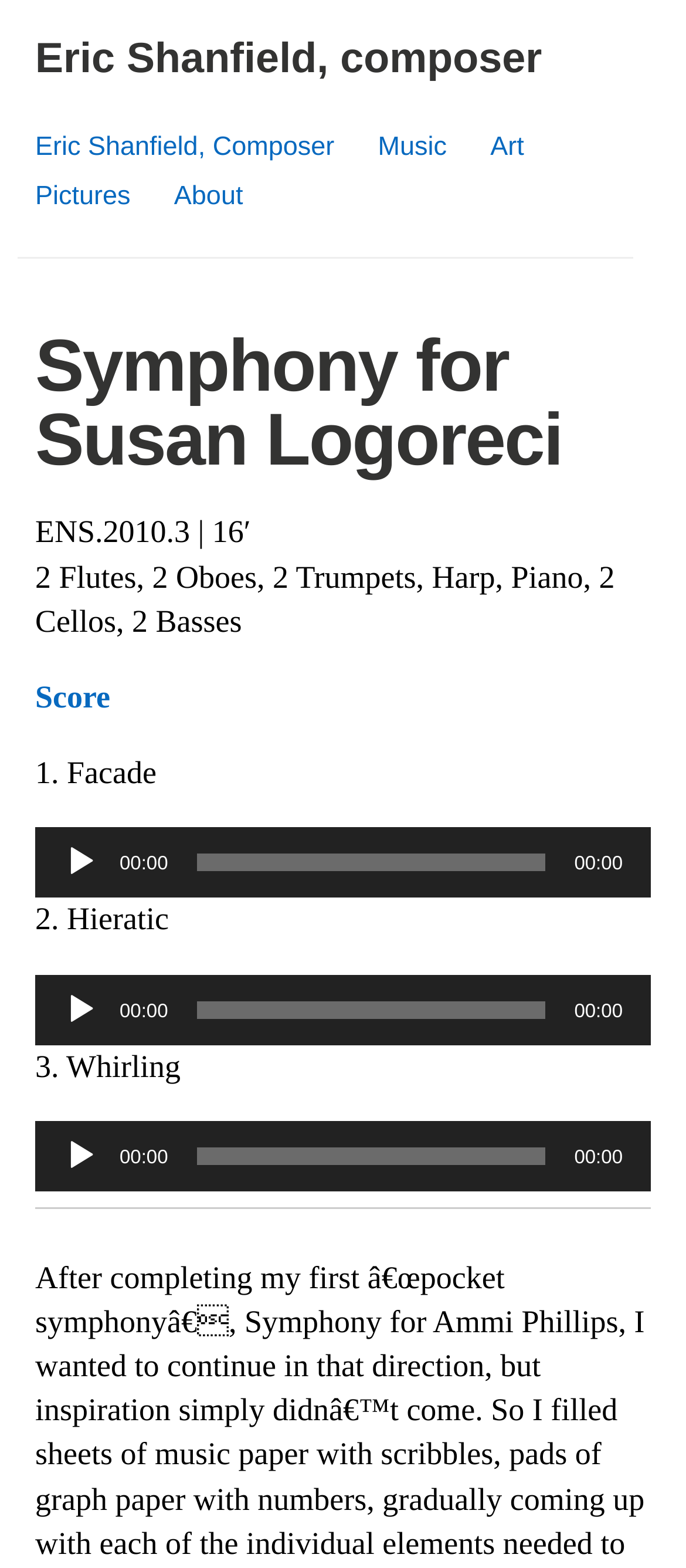Find the bounding box coordinates of the clickable area required to complete the following action: "Play the first audio".

[0.092, 0.539, 0.144, 0.562]